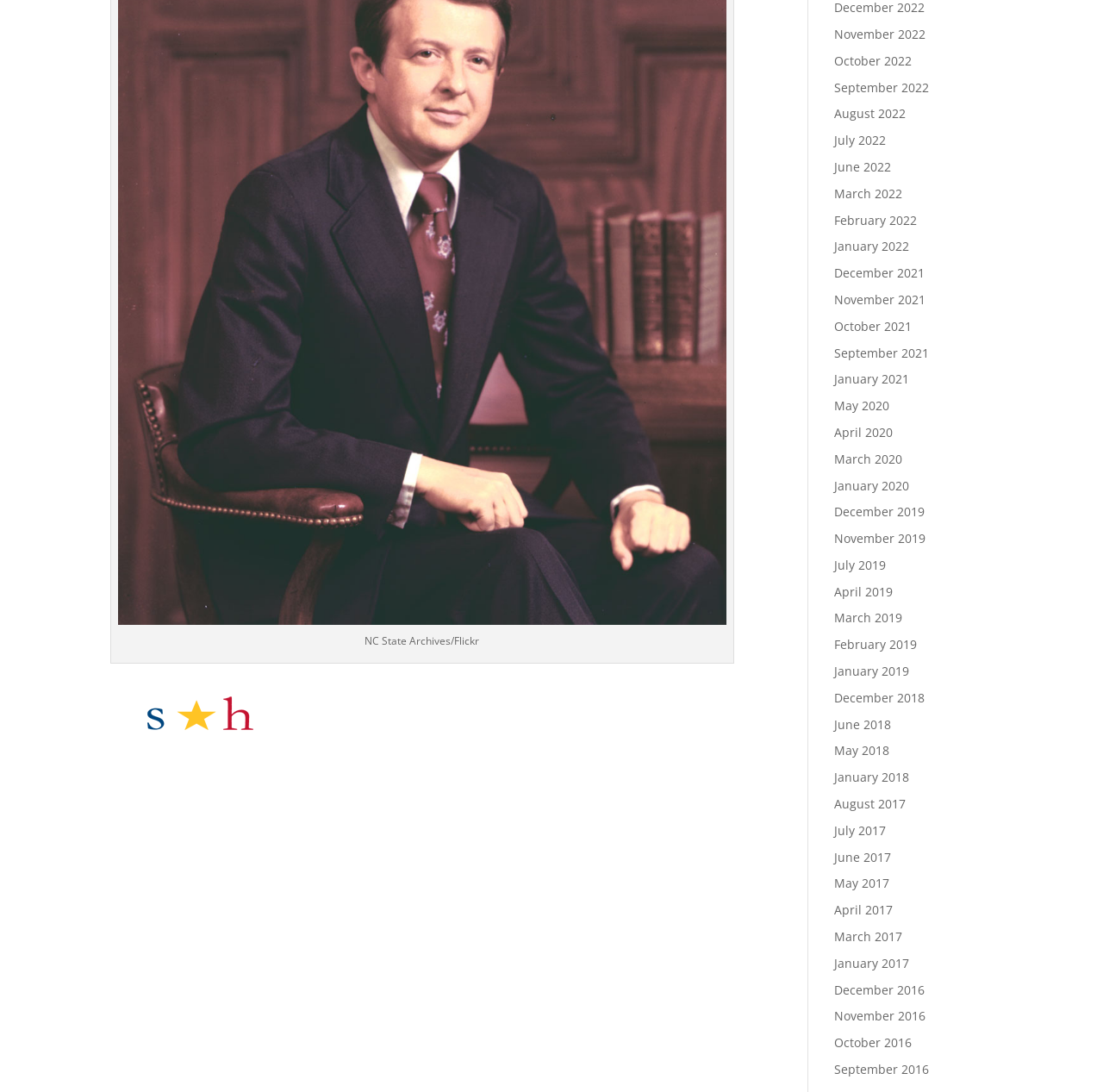Using floating point numbers between 0 and 1, provide the bounding box coordinates in the format (top-left x, top-left y, bottom-right x, bottom-right y). Locate the UI element described here: December 2016

[0.756, 0.899, 0.838, 0.914]